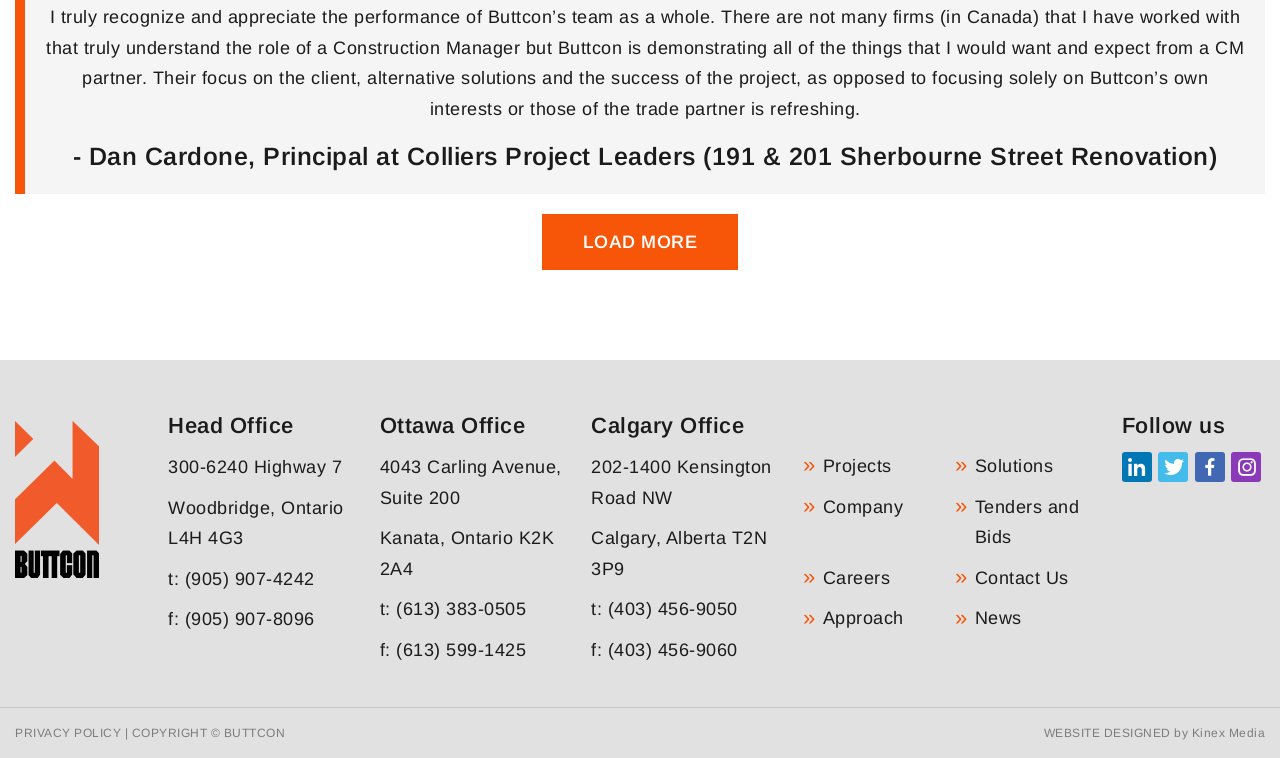Please answer the following question using a single word or phrase: 
How many links are there in the navigation menu?

8